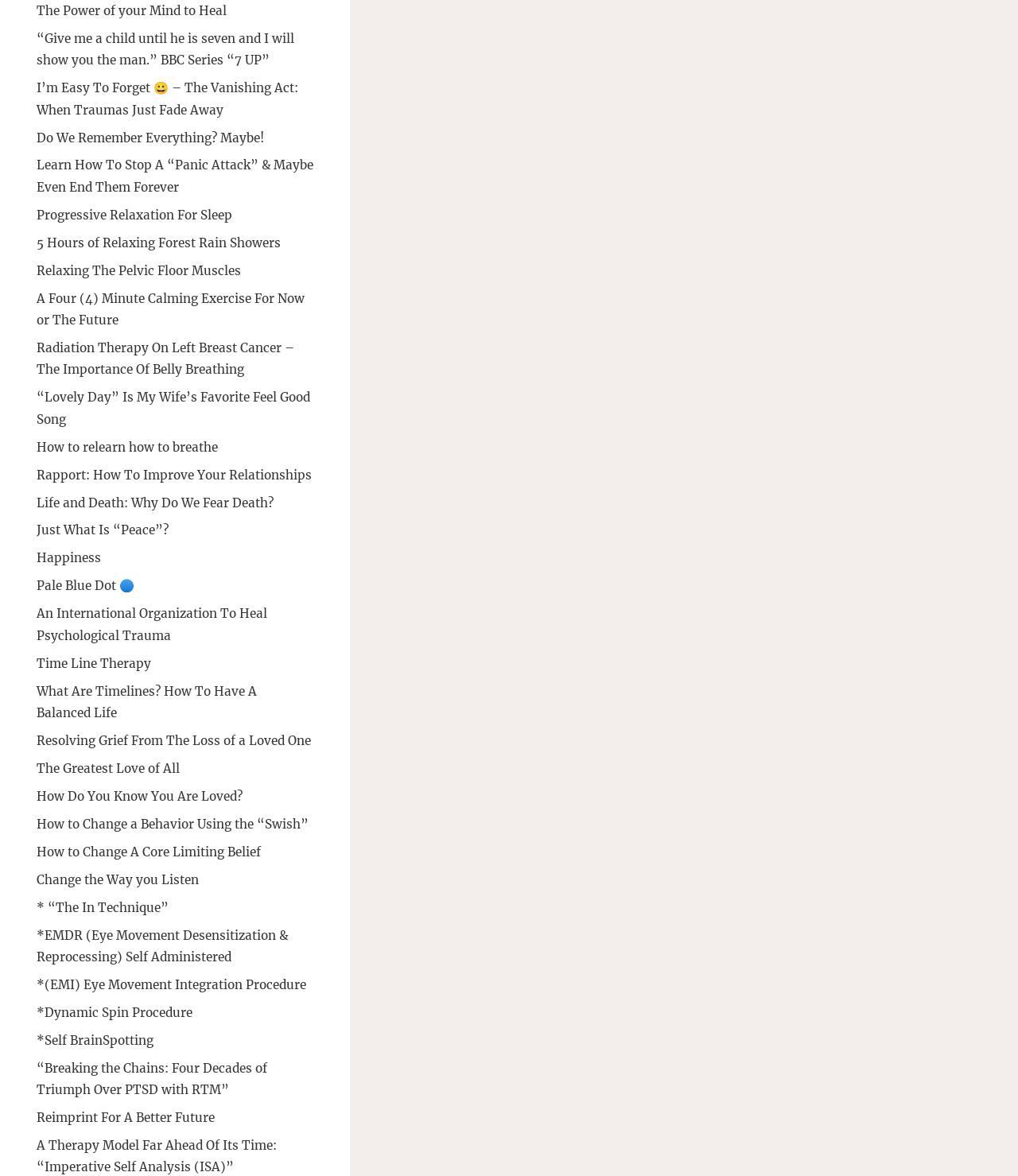Identify the bounding box coordinates of the clickable region necessary to fulfill the following instruction: "Click on the link to learn about the power of your mind to heal". The bounding box coordinates should be four float numbers between 0 and 1, i.e., [left, top, right, bottom].

[0.036, 0.003, 0.222, 0.016]